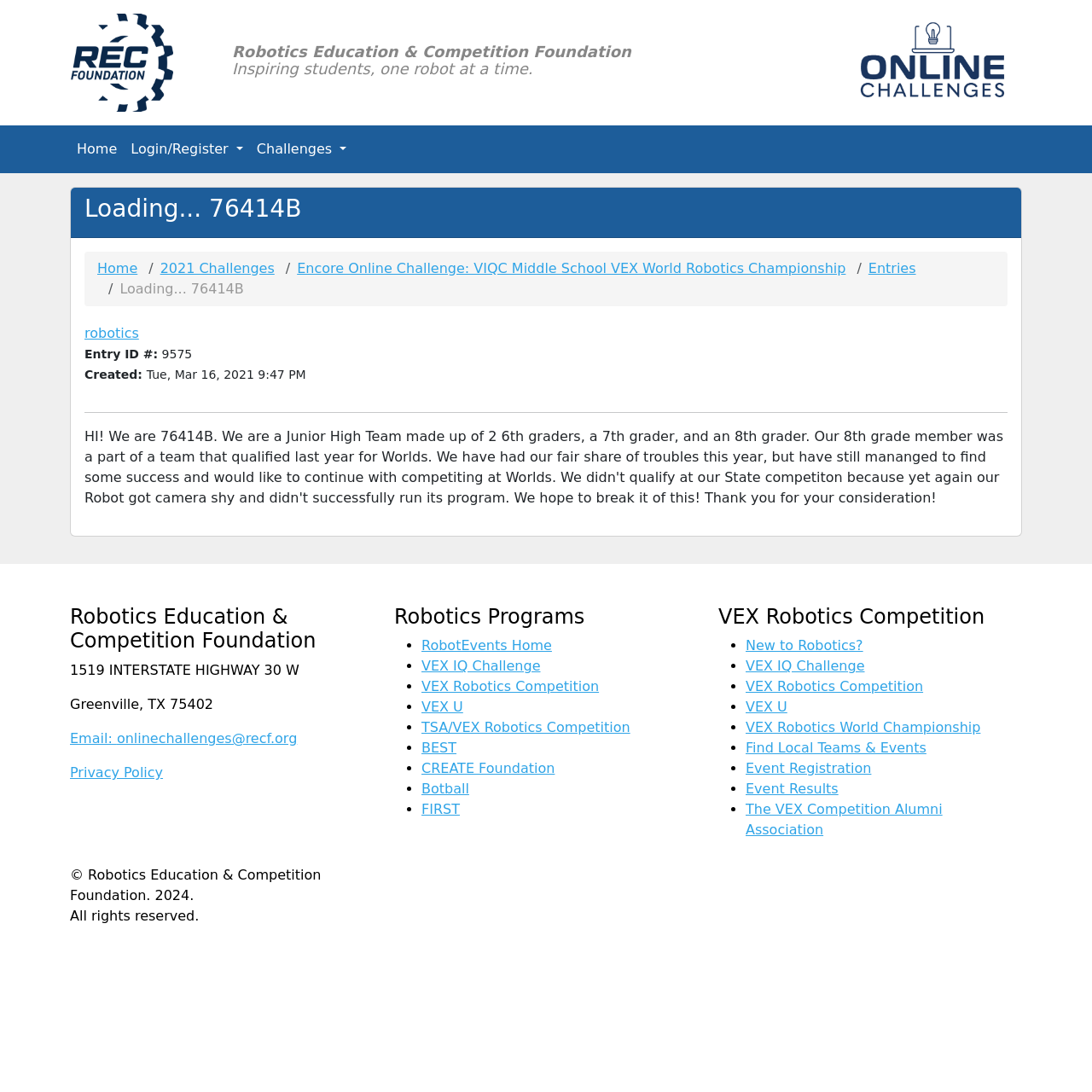Describe the webpage in detail, including text, images, and layout.

The webpage is about the Robotics Education & Competition Foundation, with a focus on online challenges. At the top, there is a logo and a navigation menu with links to "Home", "Login/Register", and "Challenges". Below the navigation menu, there is a heading that reads "Loading... 76414B" and a subheading that says "Inspiring students, one robot at a time."

On the left side of the page, there is a list of links to different challenges, including "2021 Challenges", "Encore Online Challenge: VIQC Middle School VEX World Robotics Championship", and "Entries". Below this list, there is a section with information about a specific entry, including the entry ID, creation date, and time.

On the right side of the page, there is a section with links to various robotics programs, including "RobotEvents Home", "VEX IQ Challenge", "VEX Robotics Competition", and "BEST". Below this section, there is another section with links to resources for VEX Robotics Competition, including "New to Robotics?", "VEX IQ Challenge", and "Event Registration".

At the bottom of the page, there is a footer section with contact information, including an address, email, and links to the privacy policy and copyright information. There are also two columns of links, one with headings "Robotics Education & Competition Foundation" and "Robotics Programs", and the other with headings "VEX Robotics Competition" and various related links.